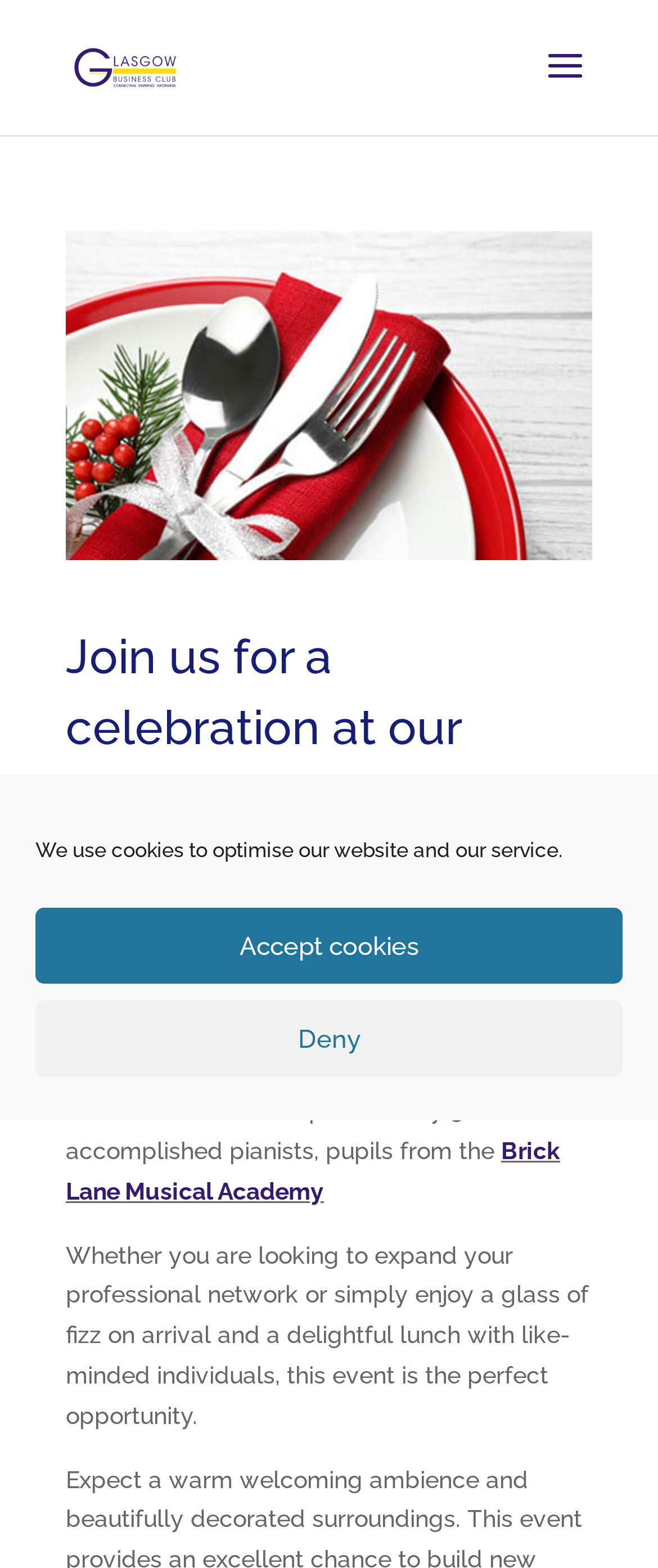What is the event date?
Please answer the question with a single word or phrase, referencing the image.

Tuesday December 12th 2023